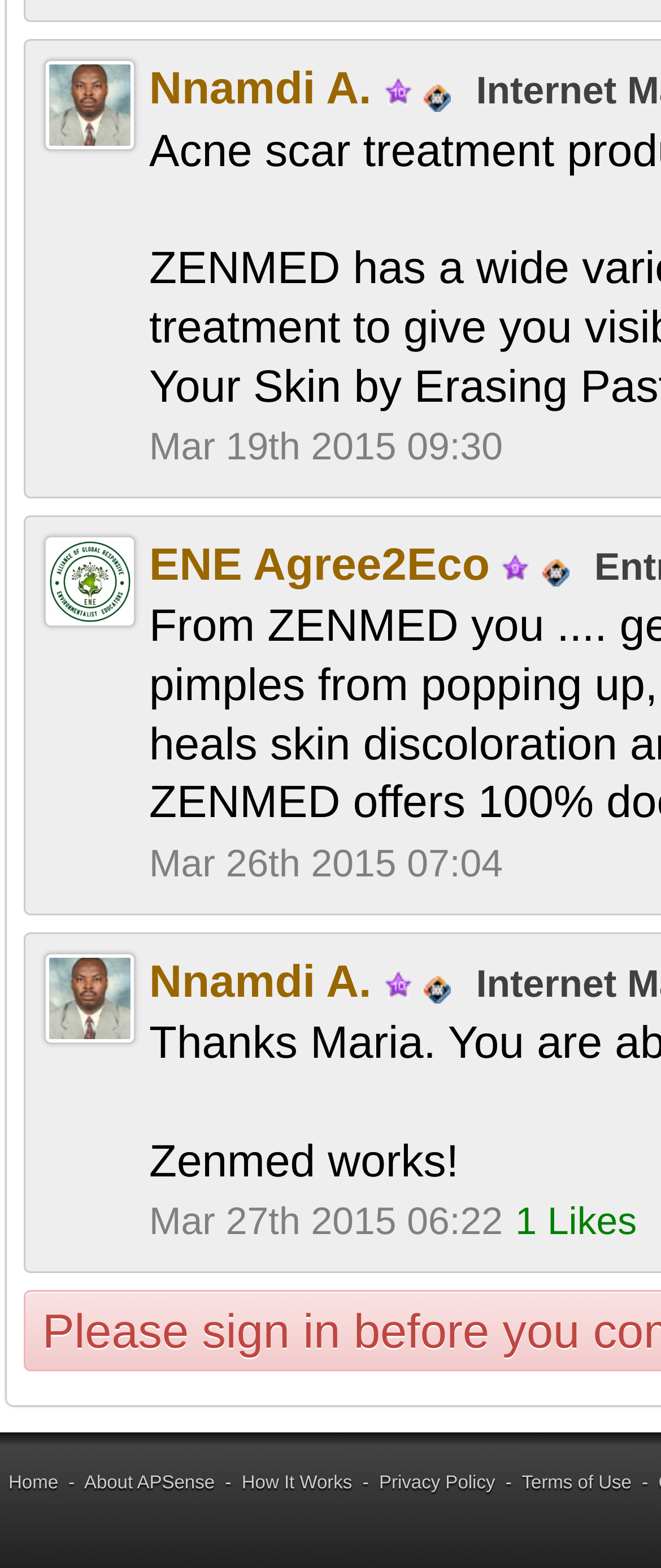Respond to the question below with a single word or phrase: What is the name of the person associated with Magnate III?

Nnamdi A.